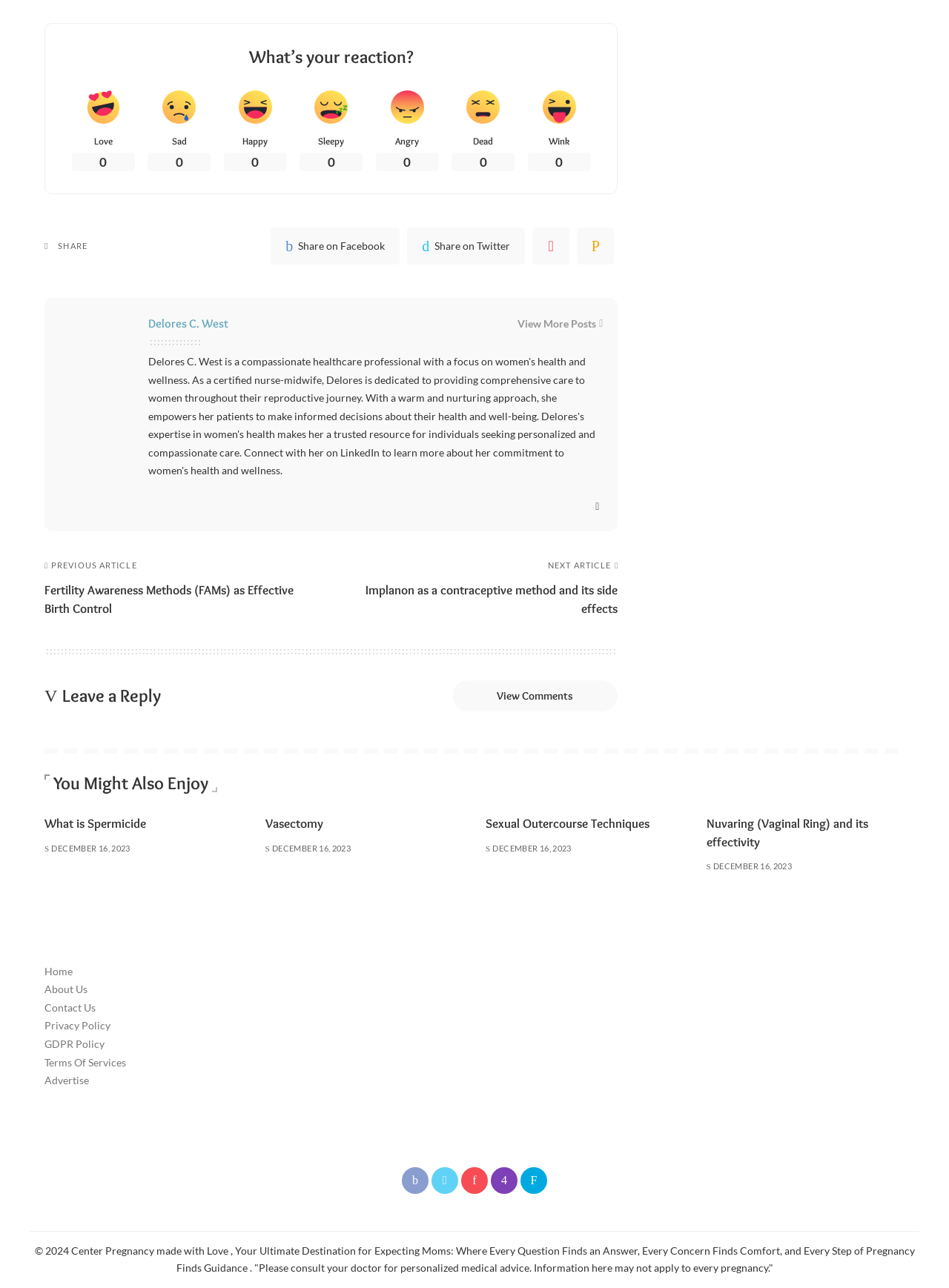Please give the bounding box coordinates of the area that should be clicked to fulfill the following instruction: "Read the article 'What is Spermicide'". The coordinates should be in the format of four float numbers from 0 to 1, i.e., [left, top, right, bottom].

[0.047, 0.634, 0.154, 0.645]